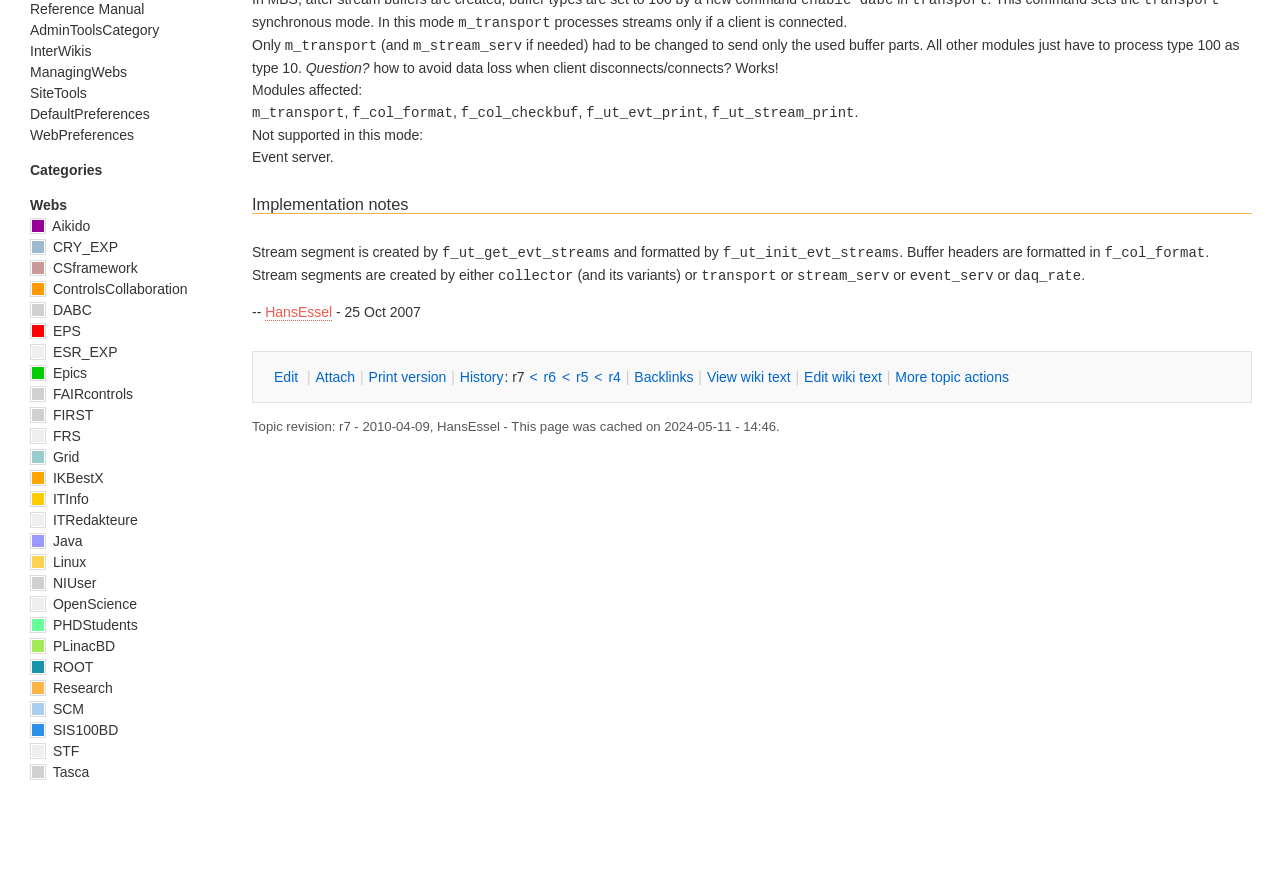Find and provide the bounding box coordinates for the UI element described with: "Can Low T Cause Ed".

None